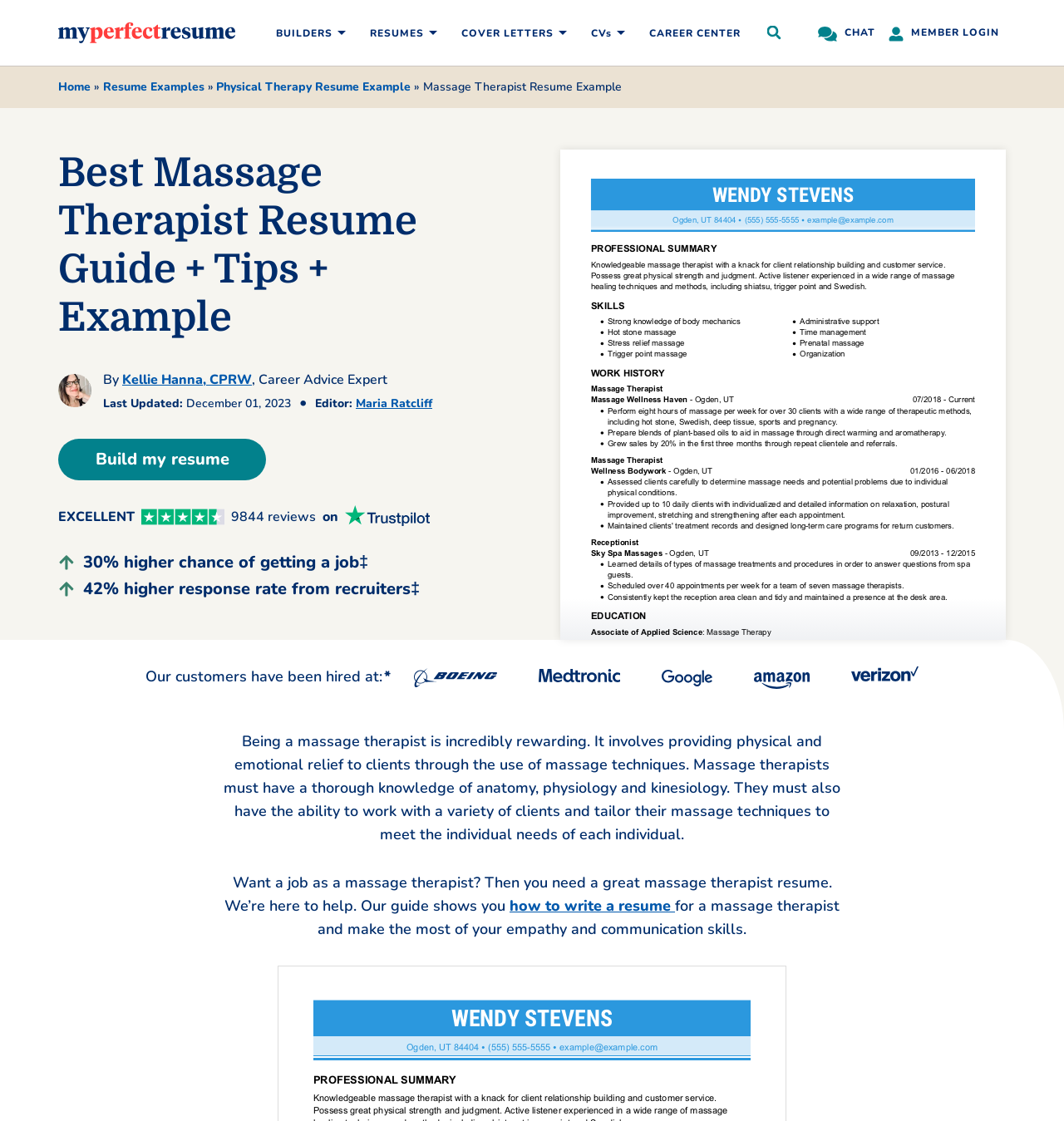Locate the UI element described by alt="Massage Therapist Resume Template" and provide its bounding box coordinates. Use the format (top-left x, top-left y, bottom-right x, bottom-right y) with all values as floating point numbers between 0 and 1.

[0.527, 0.133, 0.945, 0.647]